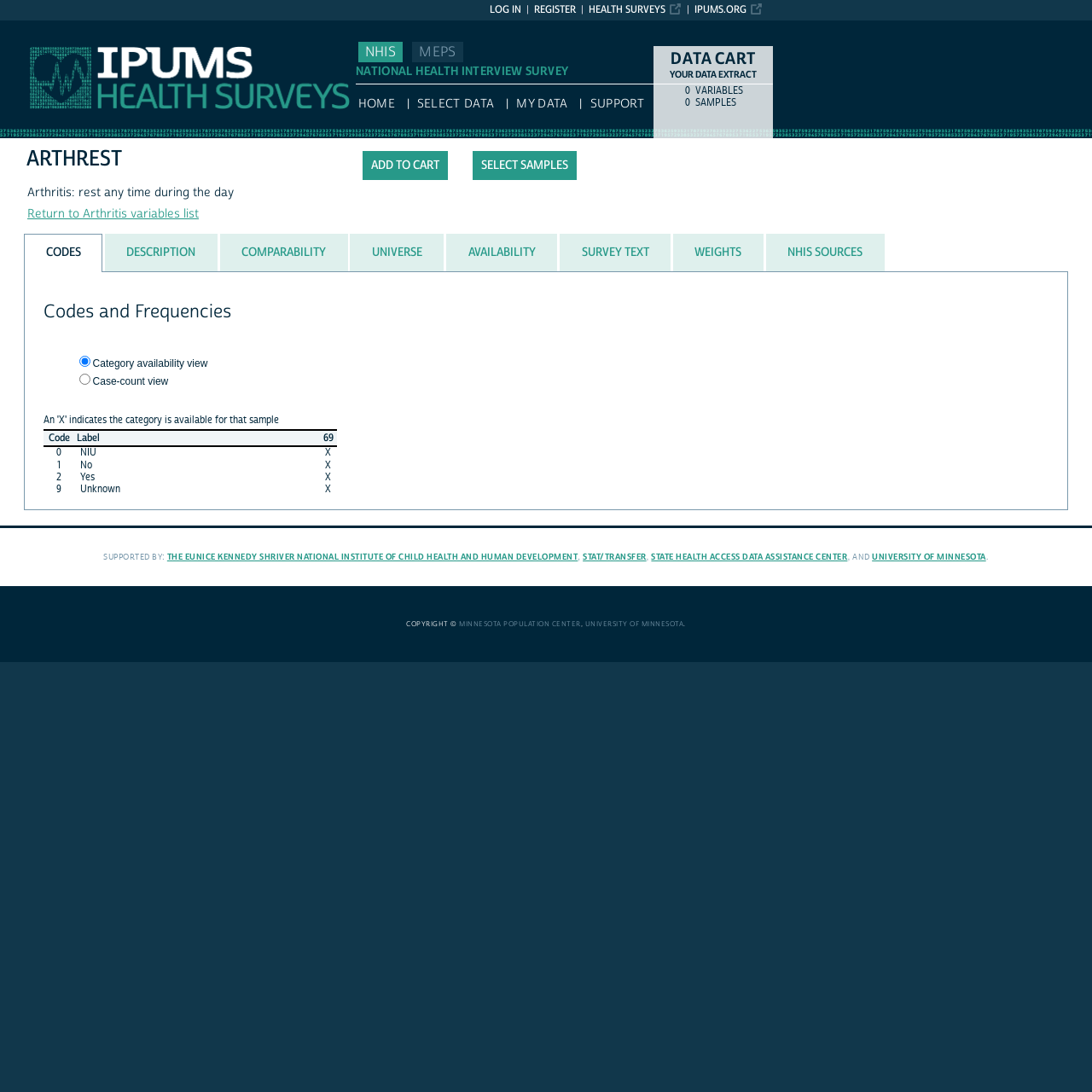Determine the bounding box coordinates for the region that must be clicked to execute the following instruction: "Click the 'Return to Arthritis variables list' link".

[0.025, 0.189, 0.182, 0.203]